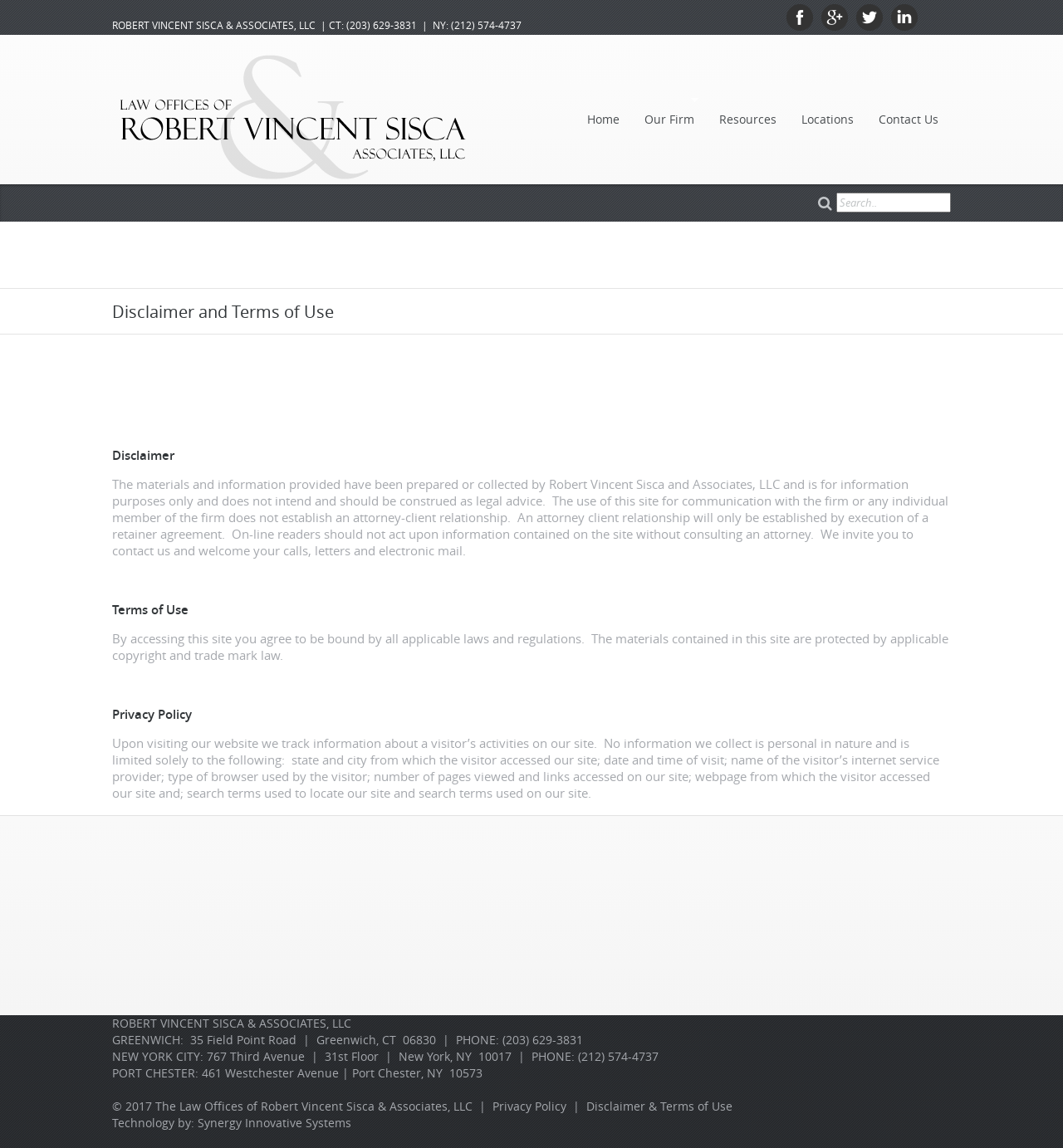Offer a meticulous description of the webpage's structure and content.

The webpage is a disclaimer and terms of use page for Robert Vincent Sisca and Associates, LLC. At the top, there is a header with the company name and contact information, including phone numbers for Connecticut and New York offices. Below the header, there is a navigation menu with links to "Home", "Our Firm", "Resources", "Locations", and "Contact Us".

On the left side of the page, there is a search bar with a "Search" label and a text box where users can input their search queries. Above the search bar, there is a heading that reads "Disclaimer and Terms of Use".

The main content of the page is divided into three sections. The first section explains that the materials and information provided on the site are for informational purposes only and do not constitute legal advice. It also clarifies that an attorney-client relationship can only be established by executing a retainer agreement.

The second section states that by accessing the site, users agree to be bound by applicable laws and regulations, and that the materials on the site are protected by copyright and trademark law.

The third section is about the website's privacy policy, which explains that the site tracks non-personal information about visitors, including their location, browser type, and search terms used.

At the bottom of the page, there is a layout table with the company's address and phone numbers for three locations: Greenwich, New York City, and Port Chester. There is also a copyright notice and links to the "Privacy Policy" and "Disclaimer & Terms of Use" pages. Finally, there is a credit to the technology provider, Synergy Innovative Systems.